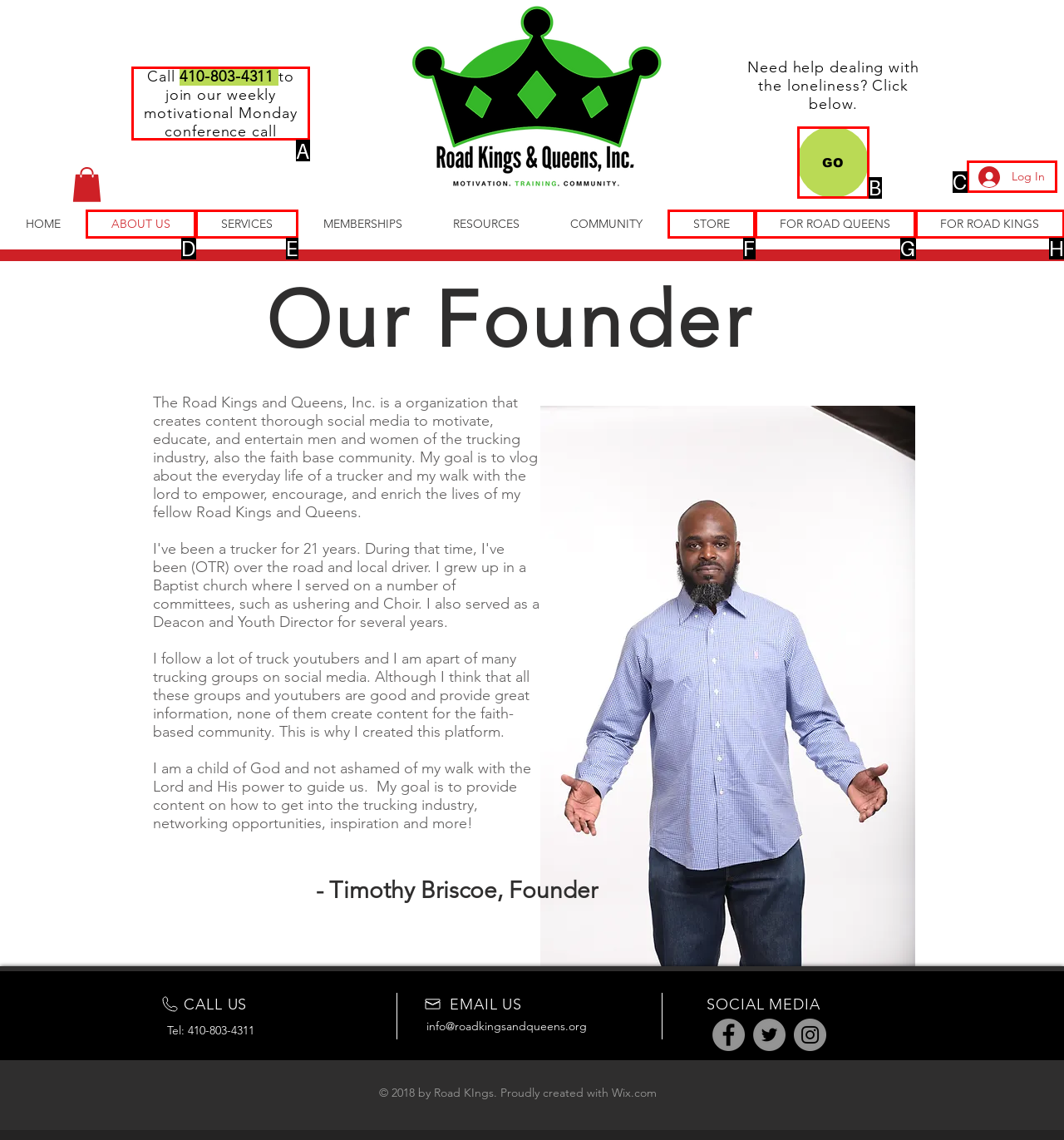Show which HTML element I need to click to perform this task: Call the phone number for the weekly motivational Monday conference call Answer with the letter of the correct choice.

A